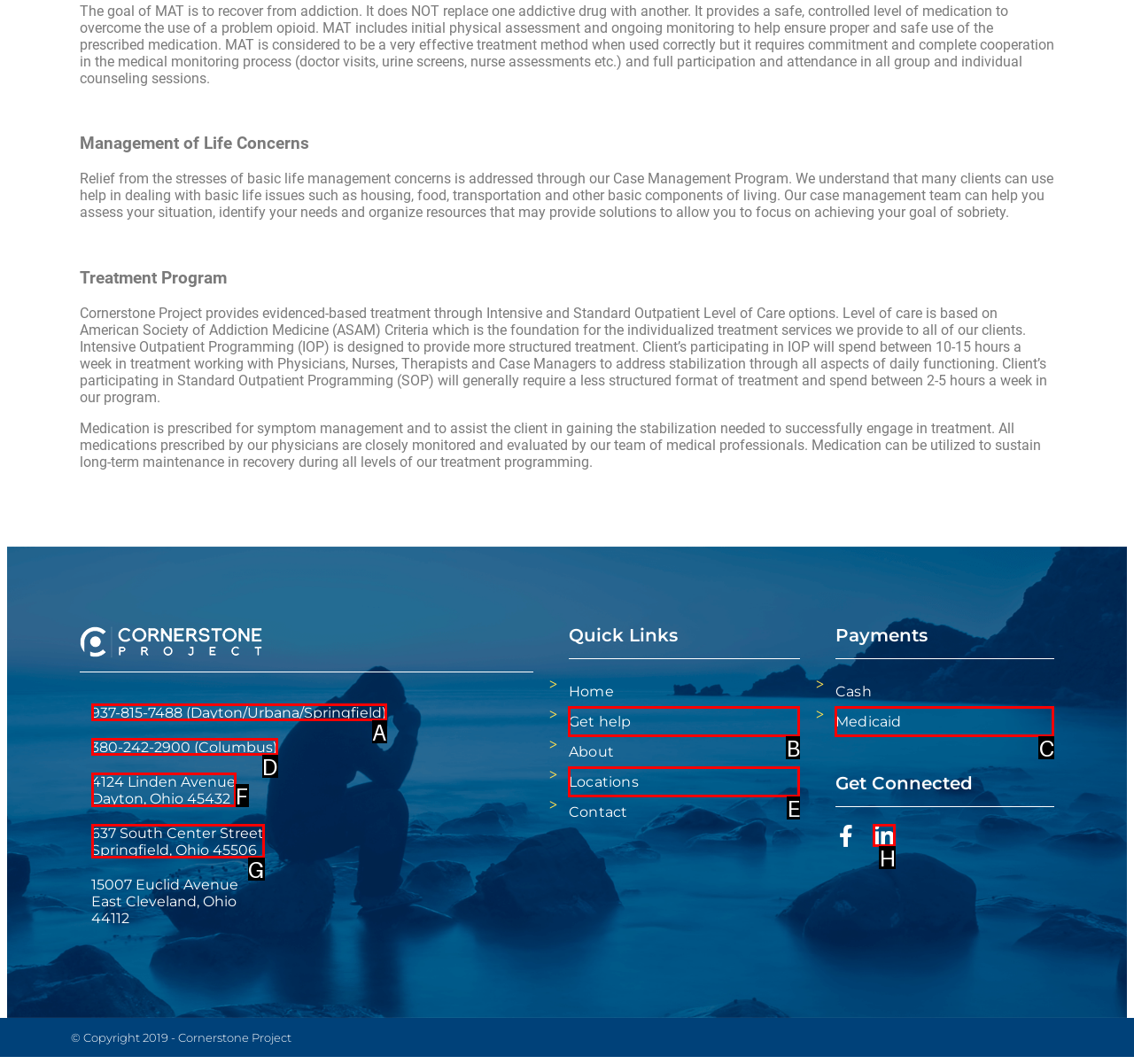Identify the option that corresponds to the description: Get help 
Provide the letter of the matching option from the available choices directly.

B